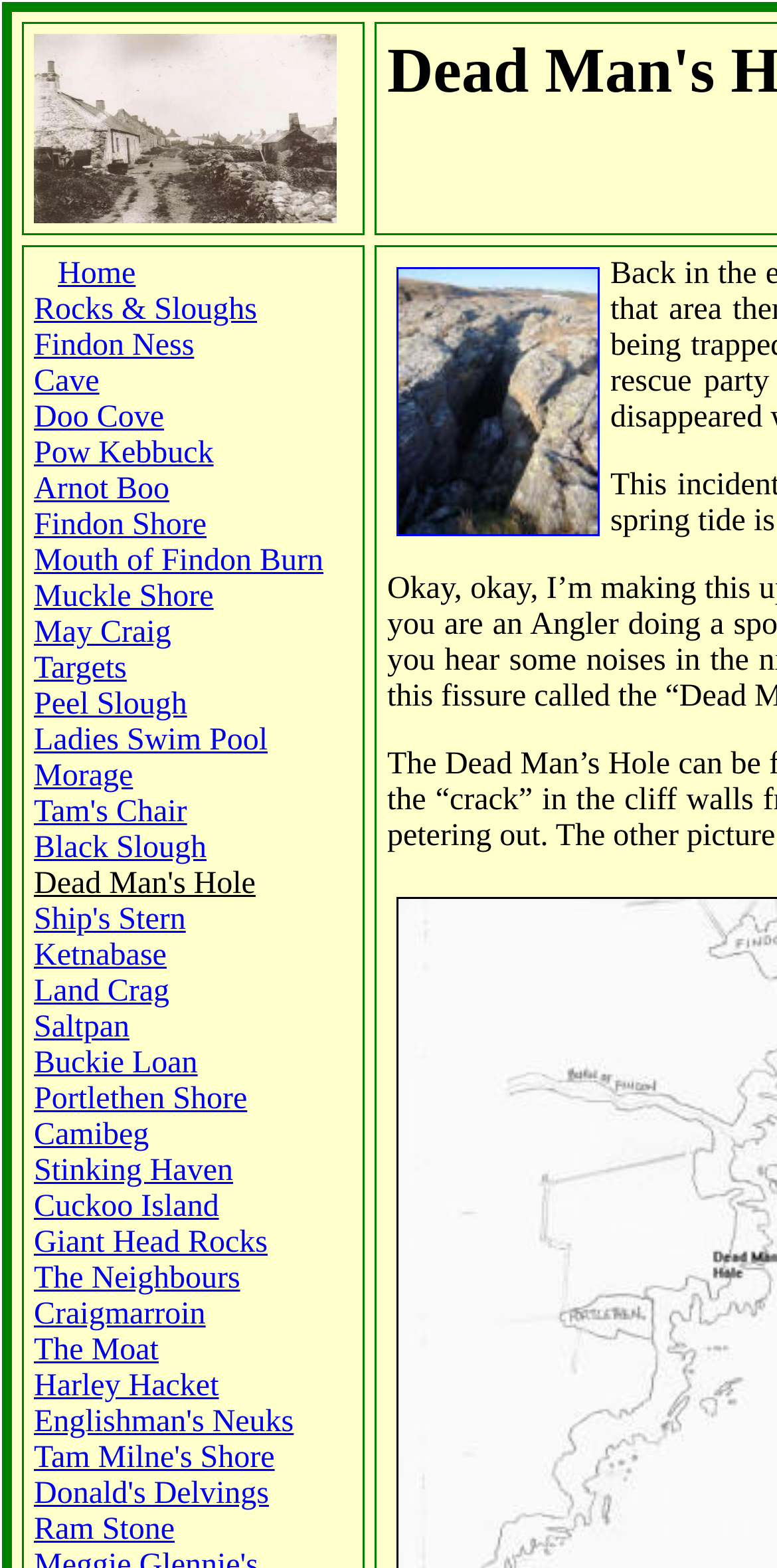Identify the primary heading of the webpage and provide its text.

Dead Man's Hole